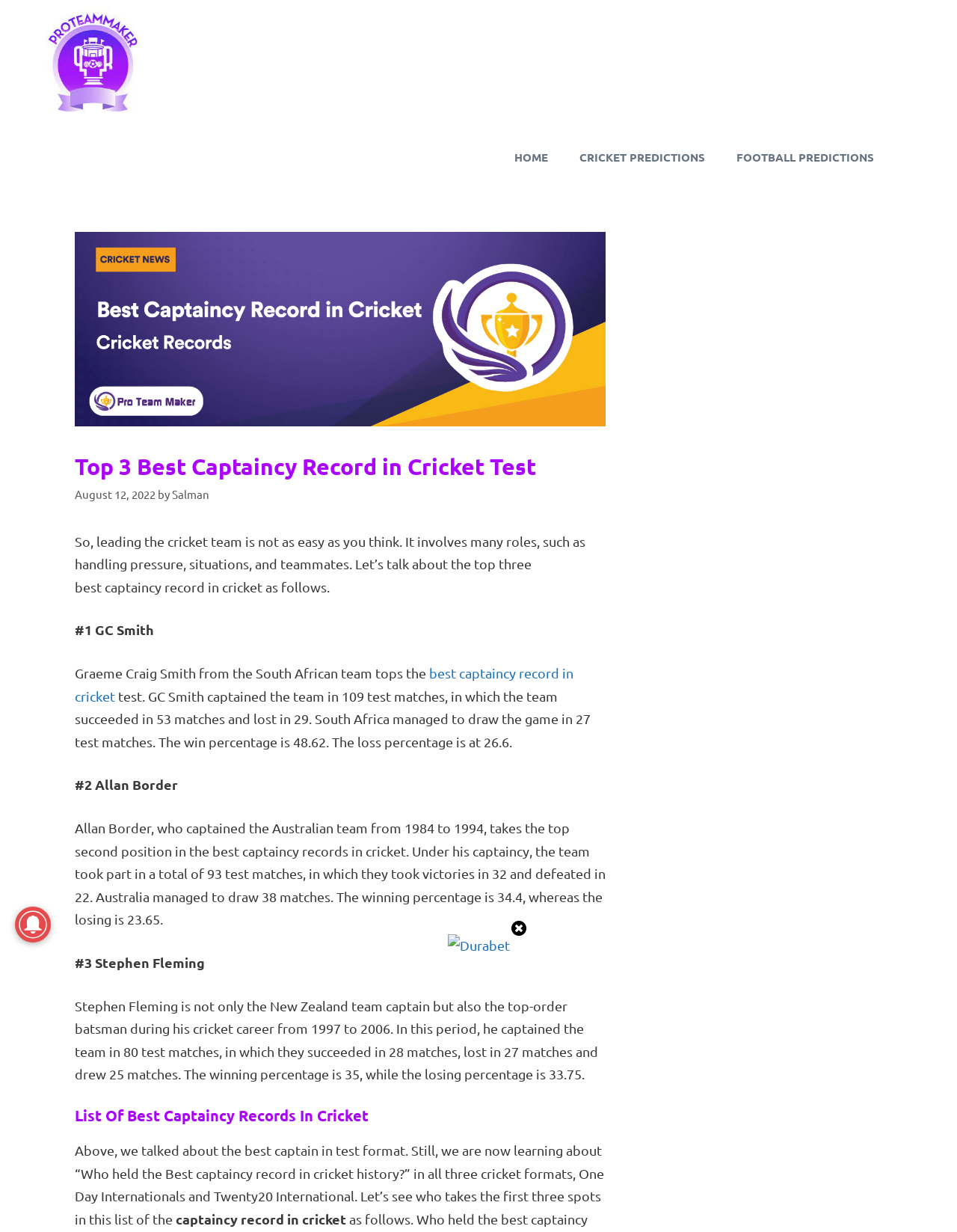Reply to the question with a single word or phrase:
What is the ranking of Stephen Fleming in the list?

#3